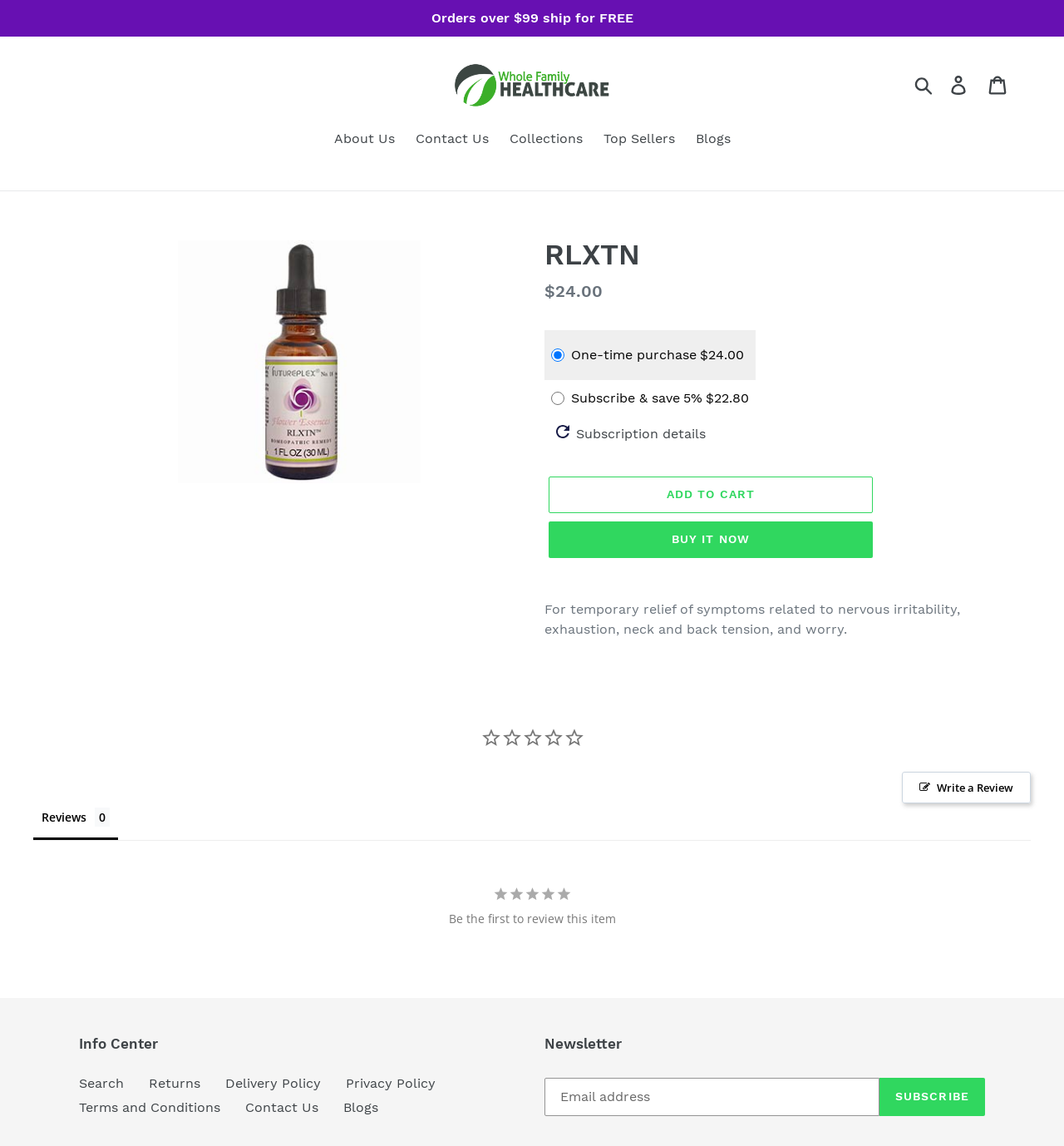What is the purpose of the 'ADD TO CART' button?
Refer to the image and answer the question using a single word or phrase.

To add the product to the cart